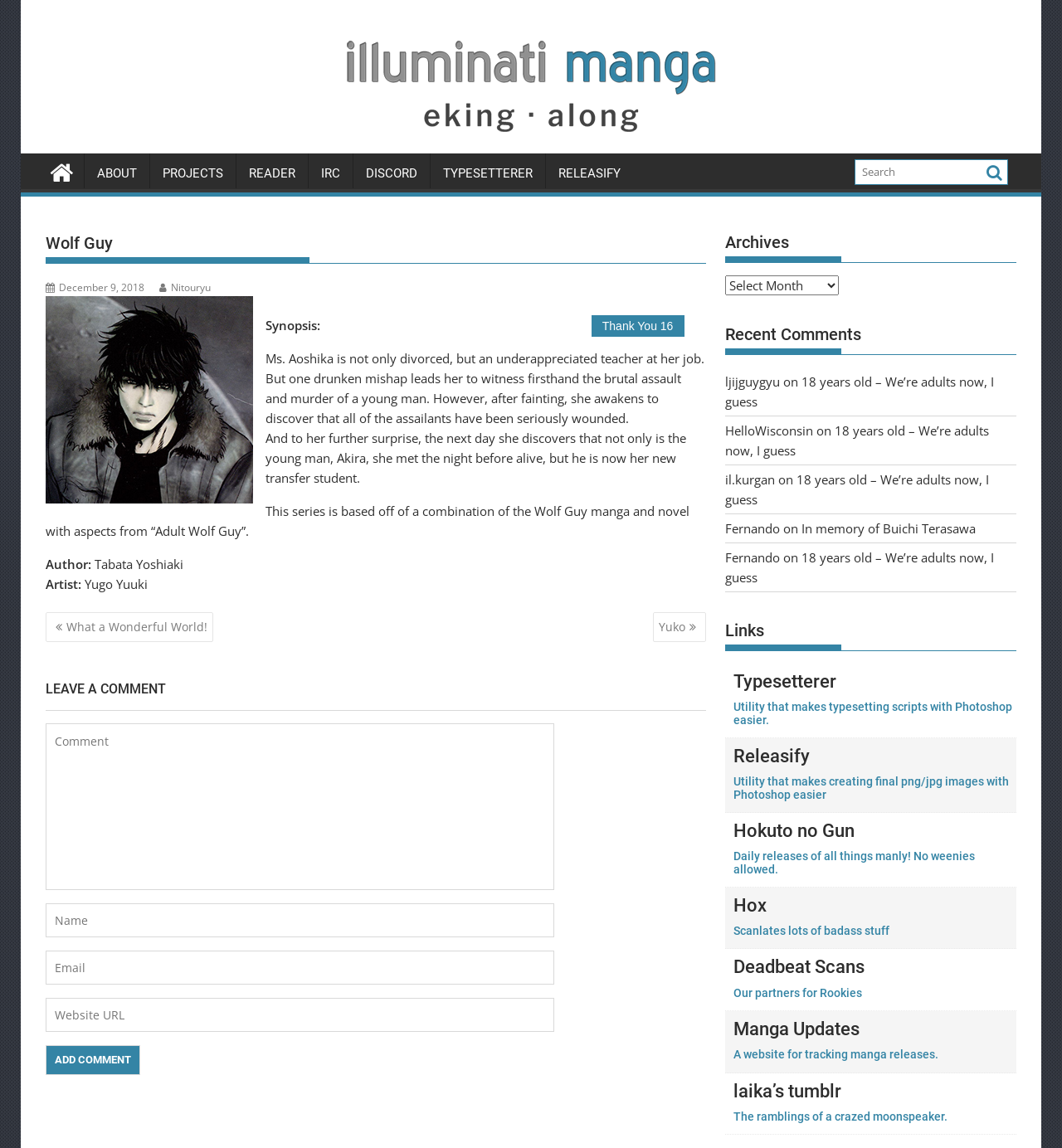Please determine the bounding box coordinates of the element to click on in order to accomplish the following task: "Search for something". Ensure the coordinates are four float numbers ranging from 0 to 1, i.e., [left, top, right, bottom].

[0.805, 0.139, 0.949, 0.161]